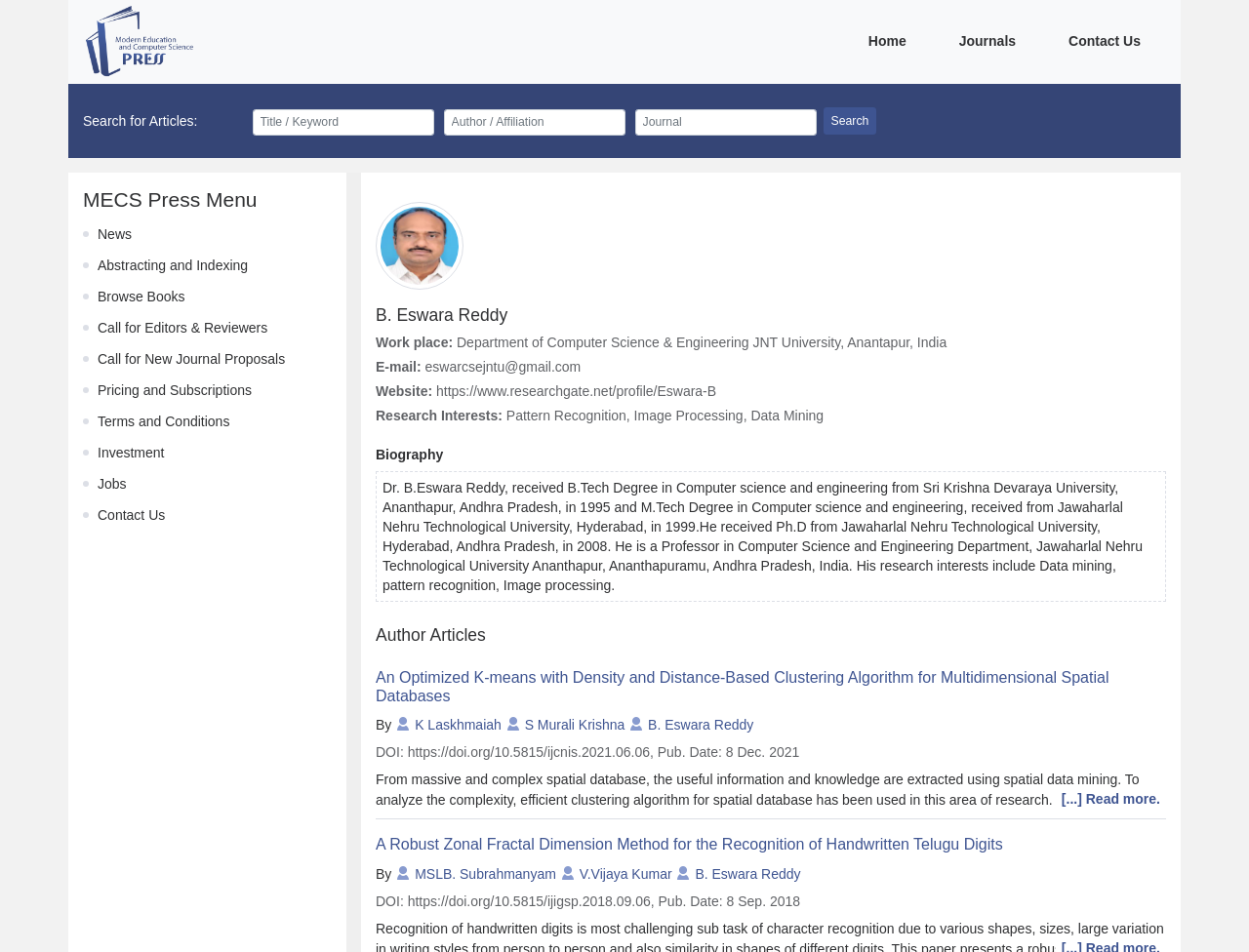What is the title of the first article listed under 'Author Articles'?
Based on the image, please offer an in-depth response to the question.

The title of the first article listed under 'Author Articles' can be found by looking at the section with the heading 'Author Articles', where the first article is listed with the given title.